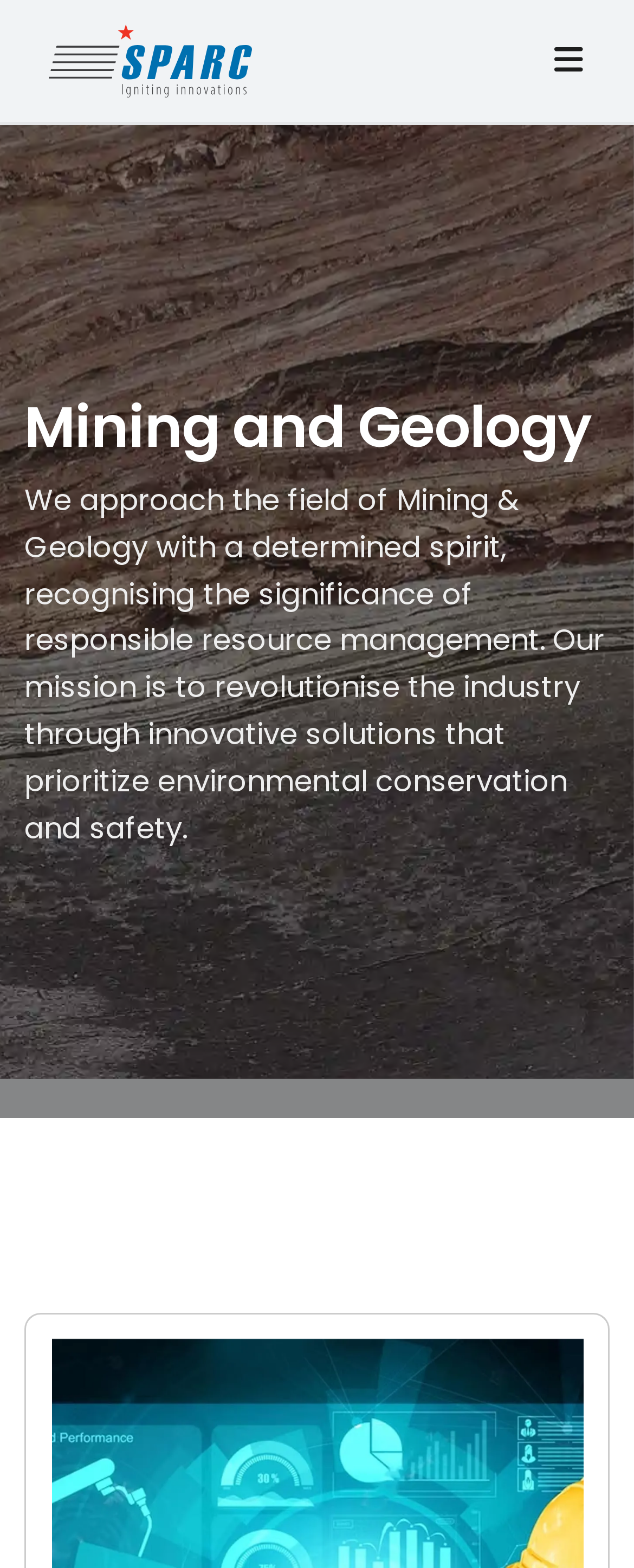Find the bounding box coordinates for the HTML element specified by: "aria-label="Toggle navigation"".

[0.872, 0.027, 0.923, 0.05]